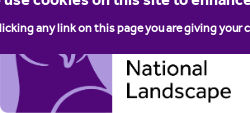Look at the image and write a detailed answer to the question: 
What is the Forest of Bowland known for?

According to the caption, the Forest of Bowland is known for its fine food and agricultural heritage, which is likely a key aspect of the region's identity and a major draw for visitors.